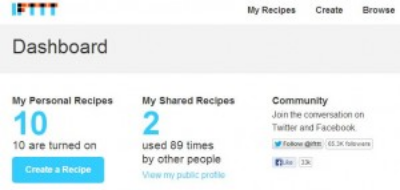Where can users join discussions?
Please answer the question with as much detail and depth as you can.

The answer can be found in the 'Community' area, which invites users to join discussions on Twitter and Facebook, reinforcing the collaborative nature of the IFTTT experience.